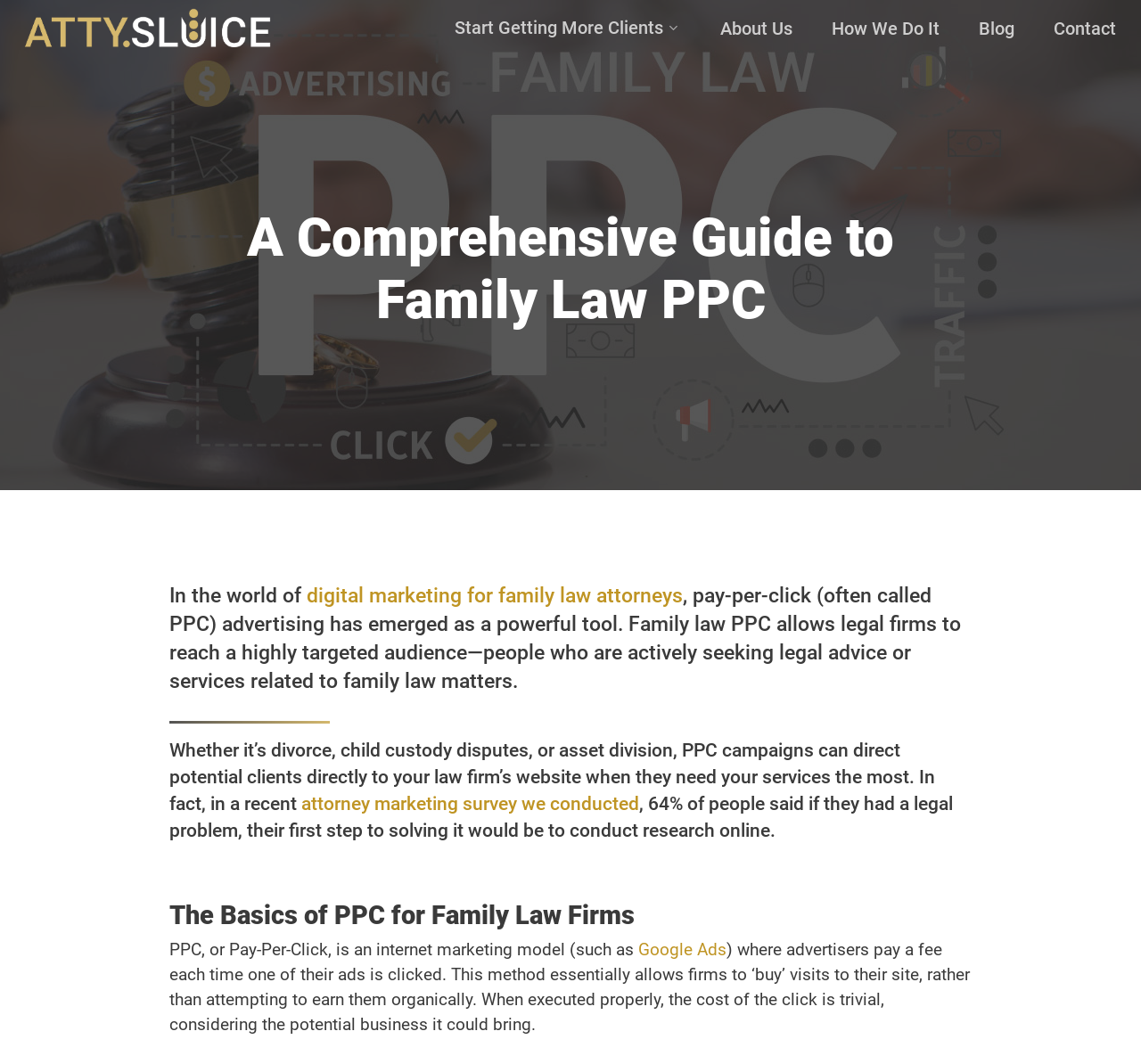Identify the bounding box coordinates for the element you need to click to achieve the following task: "Read the comprehensive guide to family law PPC". Provide the bounding box coordinates as four float numbers between 0 and 1, in the form [left, top, right, bottom].

[0.148, 0.177, 0.852, 0.328]